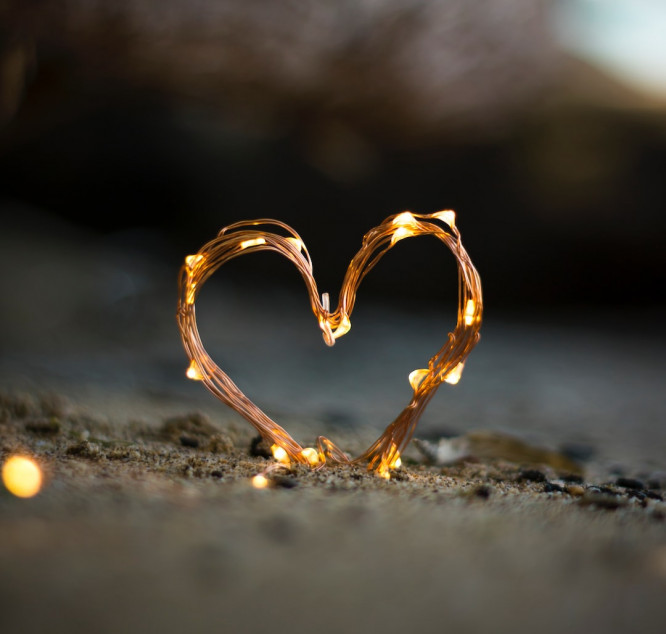Use a single word or phrase to answer this question: 
What do the shimmering lights within the heart symbolize?

Hope and positivity